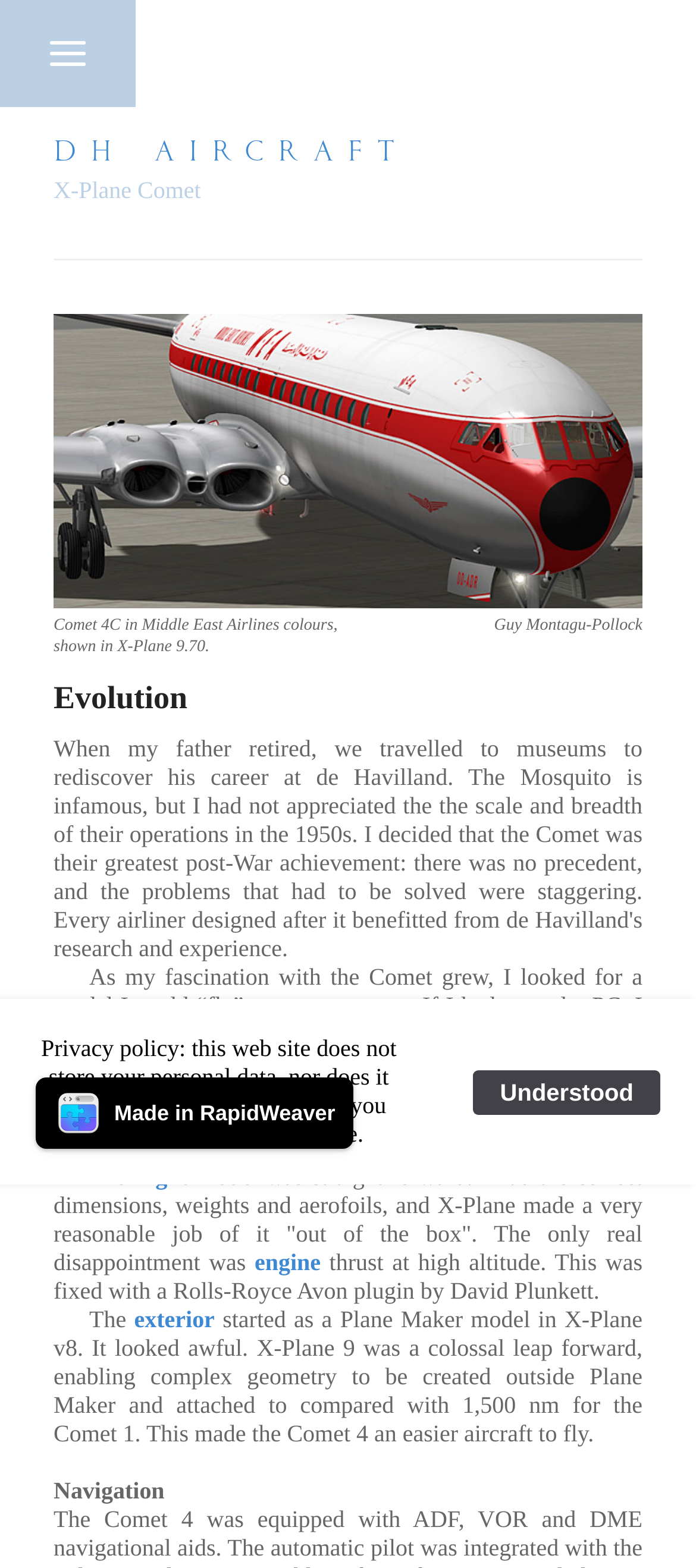Kindly respond to the following question with a single word or a brief phrase: 
What is the name of the aircraft shown in the image?

Comet 4C